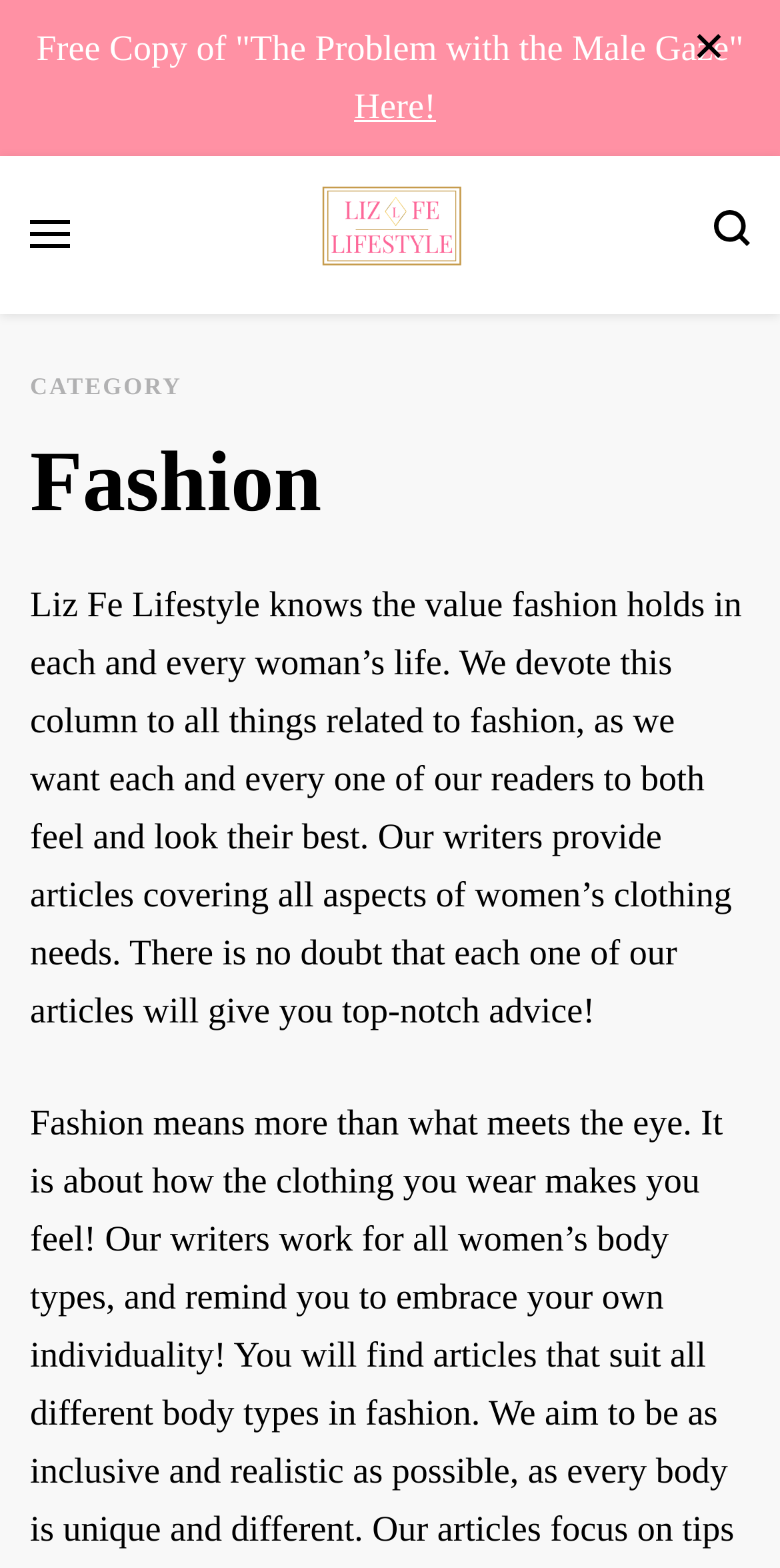From the element description $0.99 Box Sets, predict the bounding box coordinates of the UI element. The coordinates must be specified in the format (top-left x, top-left y, bottom-right x, bottom-right y) and should be within the 0 to 1 range.

None